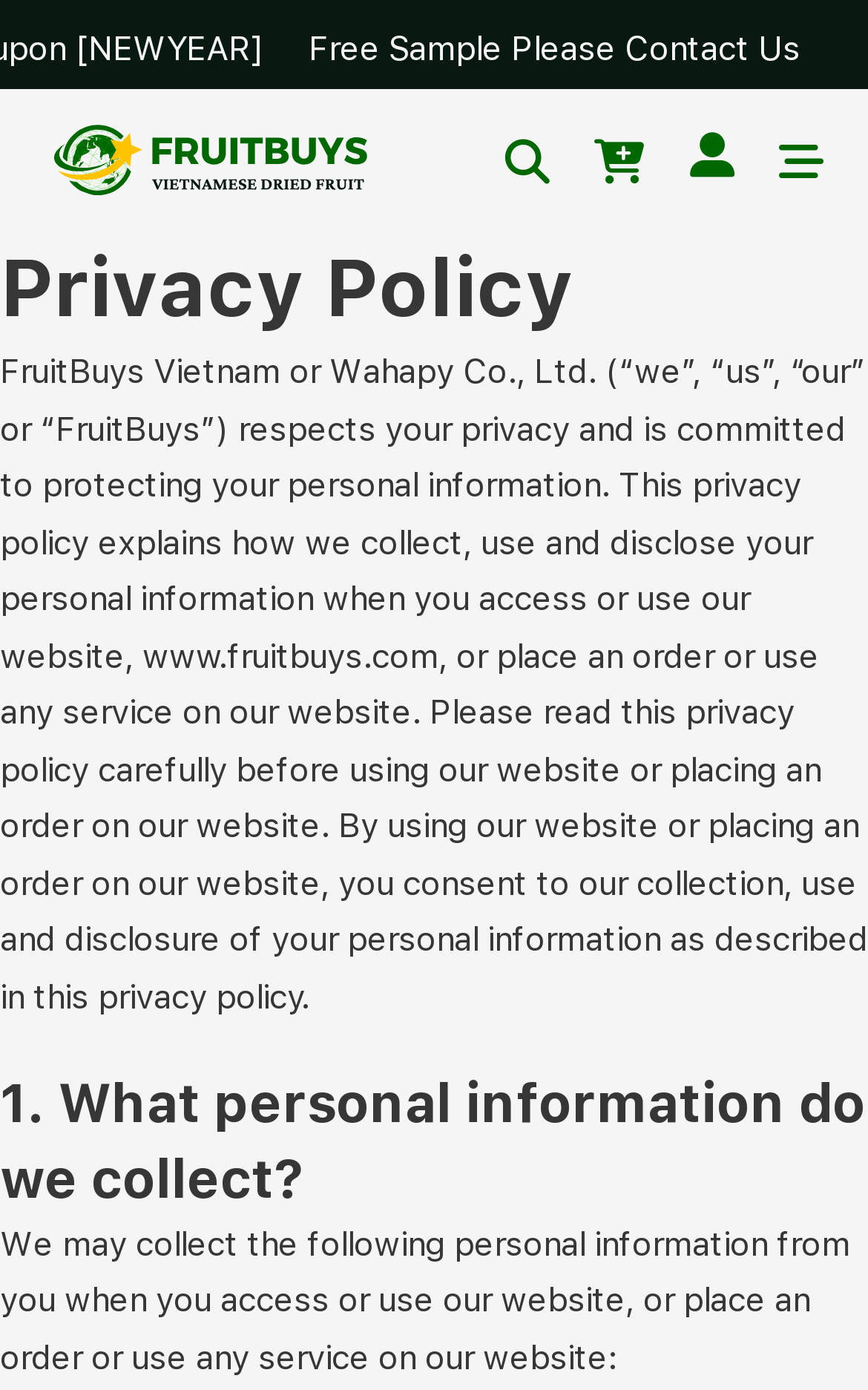Given the webpage screenshot, identify the bounding box of the UI element that matches this description: "aria-label="Open"".

[0.897, 0.1, 0.949, 0.132]